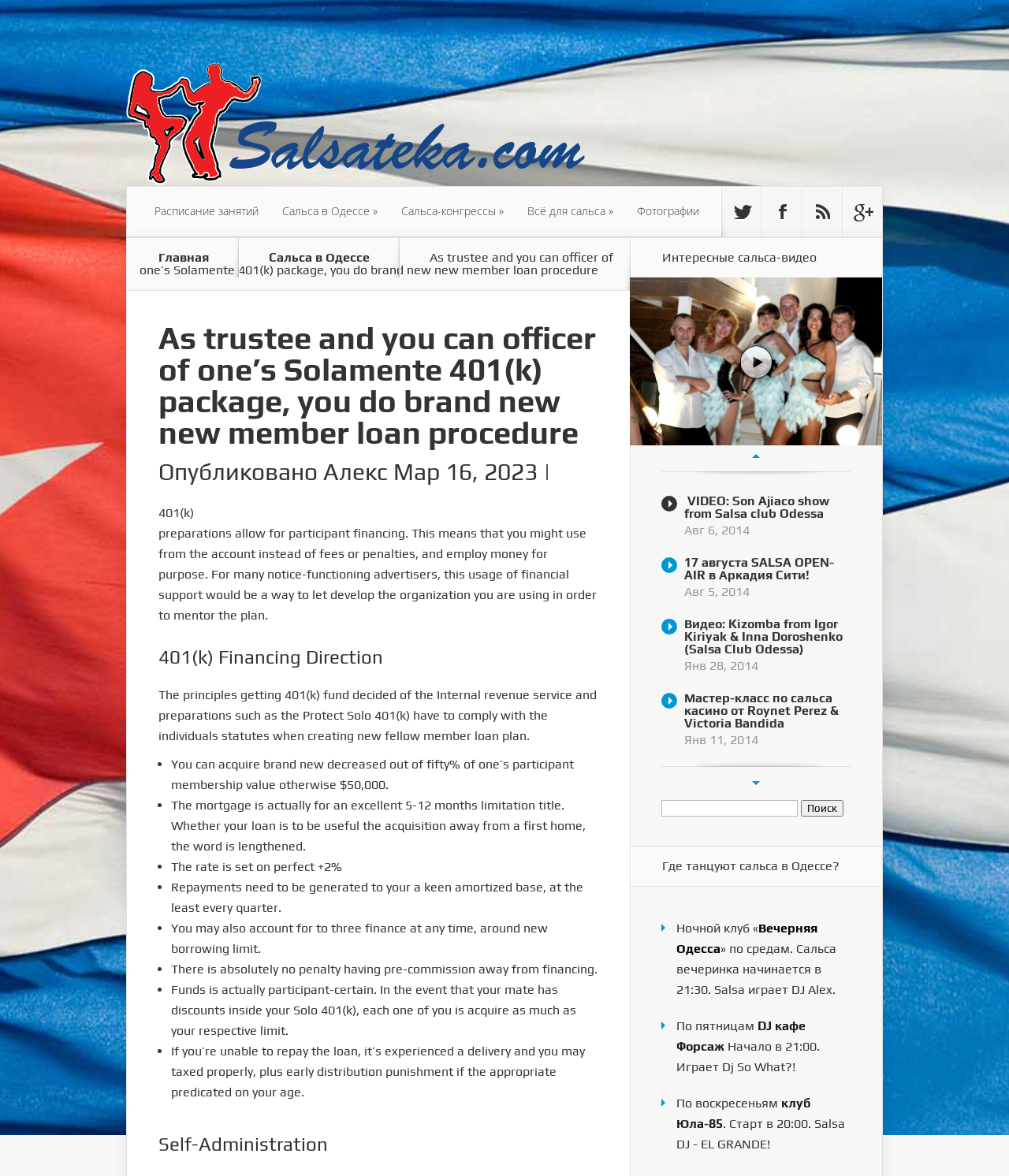What is the name of the DJ playing salsa on Fridays?
Look at the webpage screenshot and answer the question with a detailed explanation.

According to the webpage, on Fridays, DJ So What?! is playing salsa at DJ кафе Форсаж, which is mentioned in the section 'Где танцуют сальса в Одессе?'.